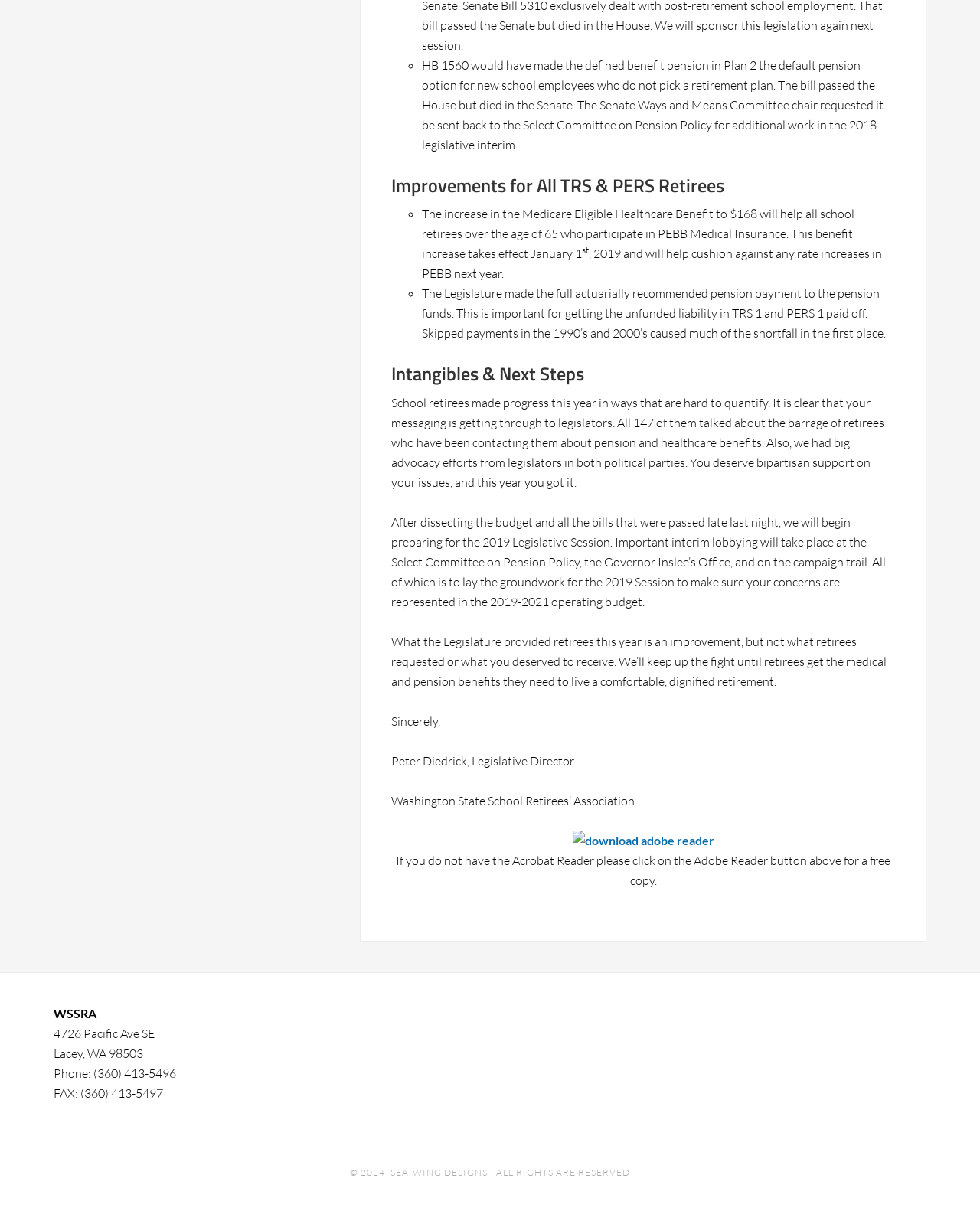Find the bounding box of the UI element described as: "Sea-Wing Designs". The bounding box coordinates should be given as four float values between 0 and 1, i.e., [left, top, right, bottom].

[0.398, 0.963, 0.498, 0.973]